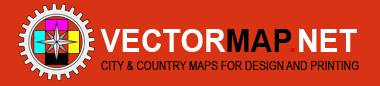Break down the image and provide a full description, noting any significant aspects.

The image features the title "Denver Colorado US printable vector street map: City Plan full editable, Adobe Illustrator," indicating it is a detailed vector street map designed for editing and use in graphic design projects. This resource, available in formats like Adobe Illustrator, provides users with a comprehensive layout of the city, ideal for various applications such as print media and digital design. The map is part of a collection offered by VectorMap.net, which specializes in providing city and country maps for design and printing purposes. The vibrant red background highlights the logo of VectorMap.net, enhancing the promotional aspect of the service.